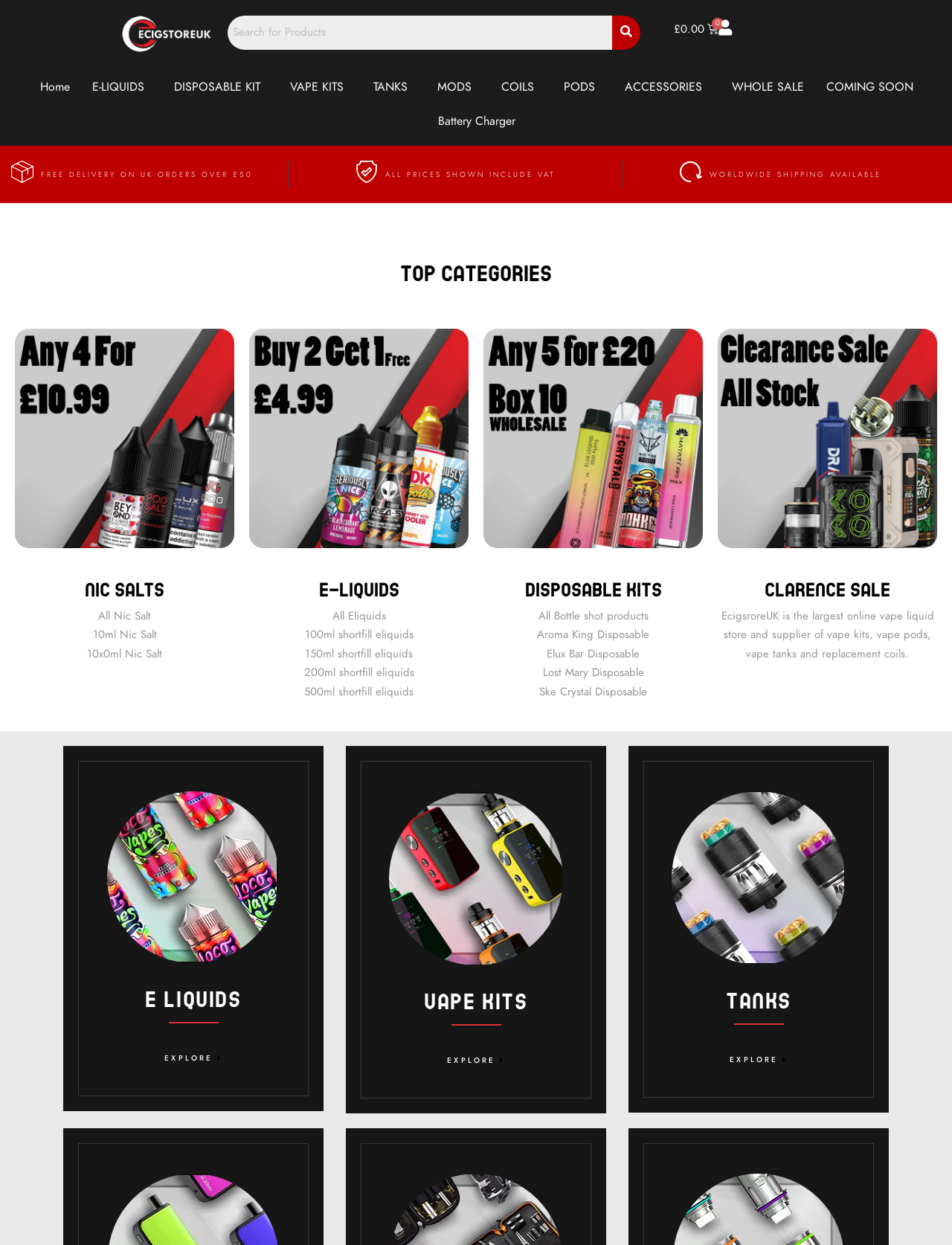Give a detailed account of the webpage.

This webpage is an online vape store, EcigstoreUK, offering a wide range of e-liquids, vape kits, tanks, coils, and accessories. At the top left corner, there is a logo of the store, "vape-new-logo-305px". Next to the logo, there is a search bar where customers can search for specific products. 

Below the search bar, there is a navigation menu with various categories, including "Home", "E-LIQUIDS", "DISPOSABLE KIT", "VAPE KITS", "TANKS", "MODS", "COILS", "PODS", "ACCESSORIES", "WHOLE SALE", and "COMING SOON". 

On the right side of the navigation menu, there is a cart icon with a price of £0.00 and a link to the cart page. 

Below the navigation menu, there are three sections promoting different categories of products. The first section is for NIC Salts, with a heading and three links to different types of NIC Salts. The second section is for E-Liquids, with a heading and four links to different types of E-Liquids. The third section is for Disposable Kits, with a heading and four links to different types of Disposable Kits.

Further down the page, there are four banner images, each promoting a different category of products: E-LIQUIDS, Vape Kits, Tanks, and Clarence Sale. Each banner image has a heading and a link to explore the corresponding category.

At the bottom of the page, there are three headings: "FREE DELIVERY ON UK ORDERS OVER £50", "ALL PRICES SHOWN INCLUDE VAT", and "WORLDWIDE SHIPPING AVAILABLE".